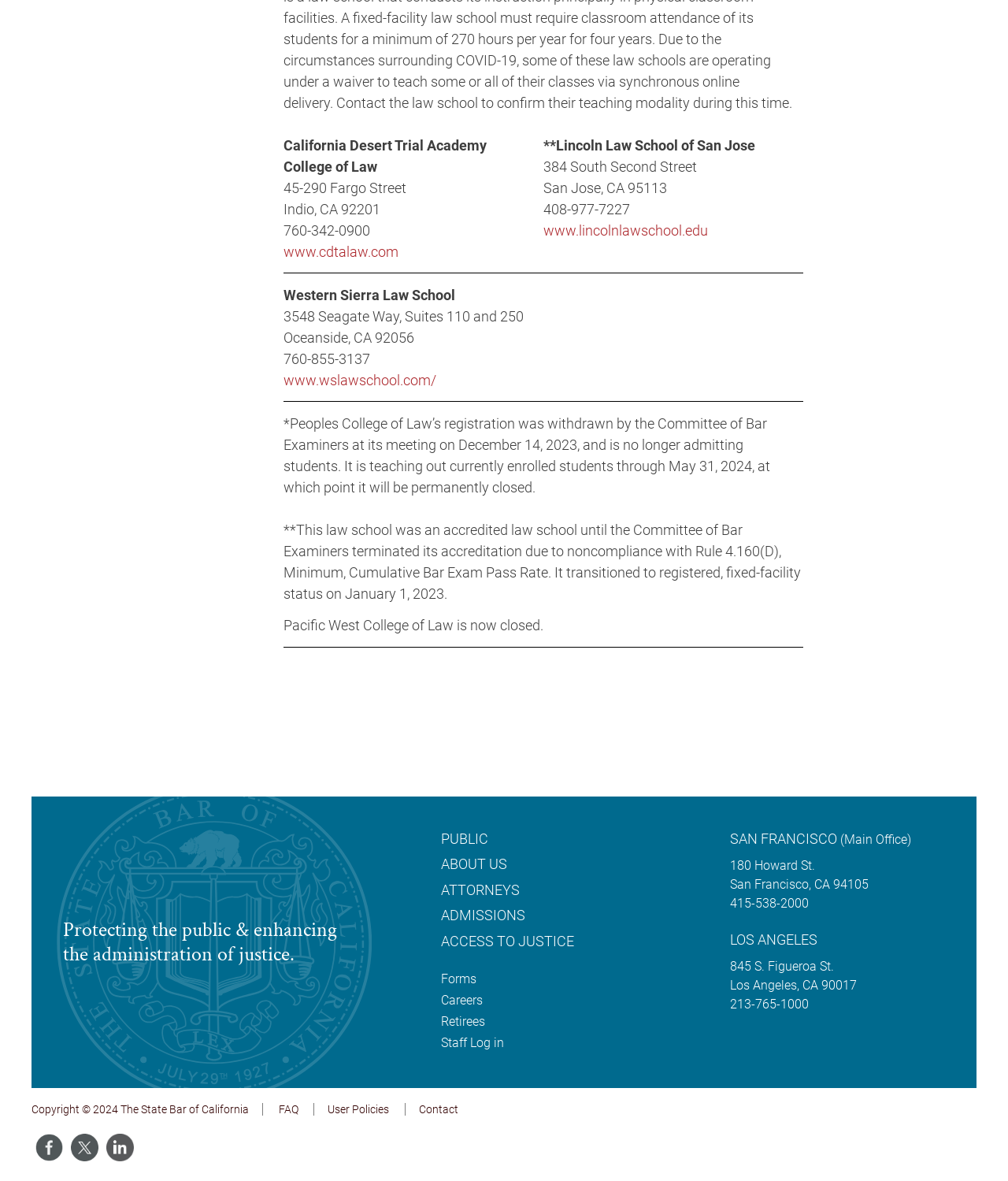Provide your answer in a single word or phrase: 
What is the link to the main office of the State Bar of California?

SAN FRANCISCO (Main Office)